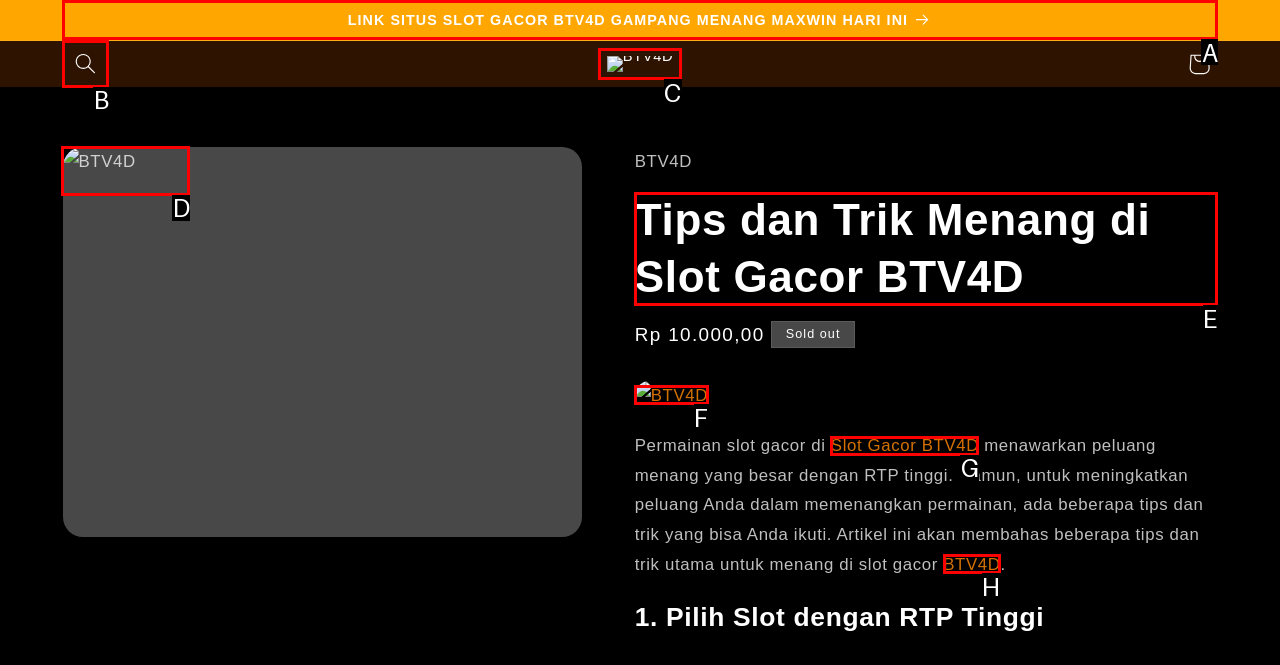Determine which HTML element to click for this task: Read the 'Tips dan Trik Menang di Slot Gacor BTV4D' article Provide the letter of the selected choice.

E